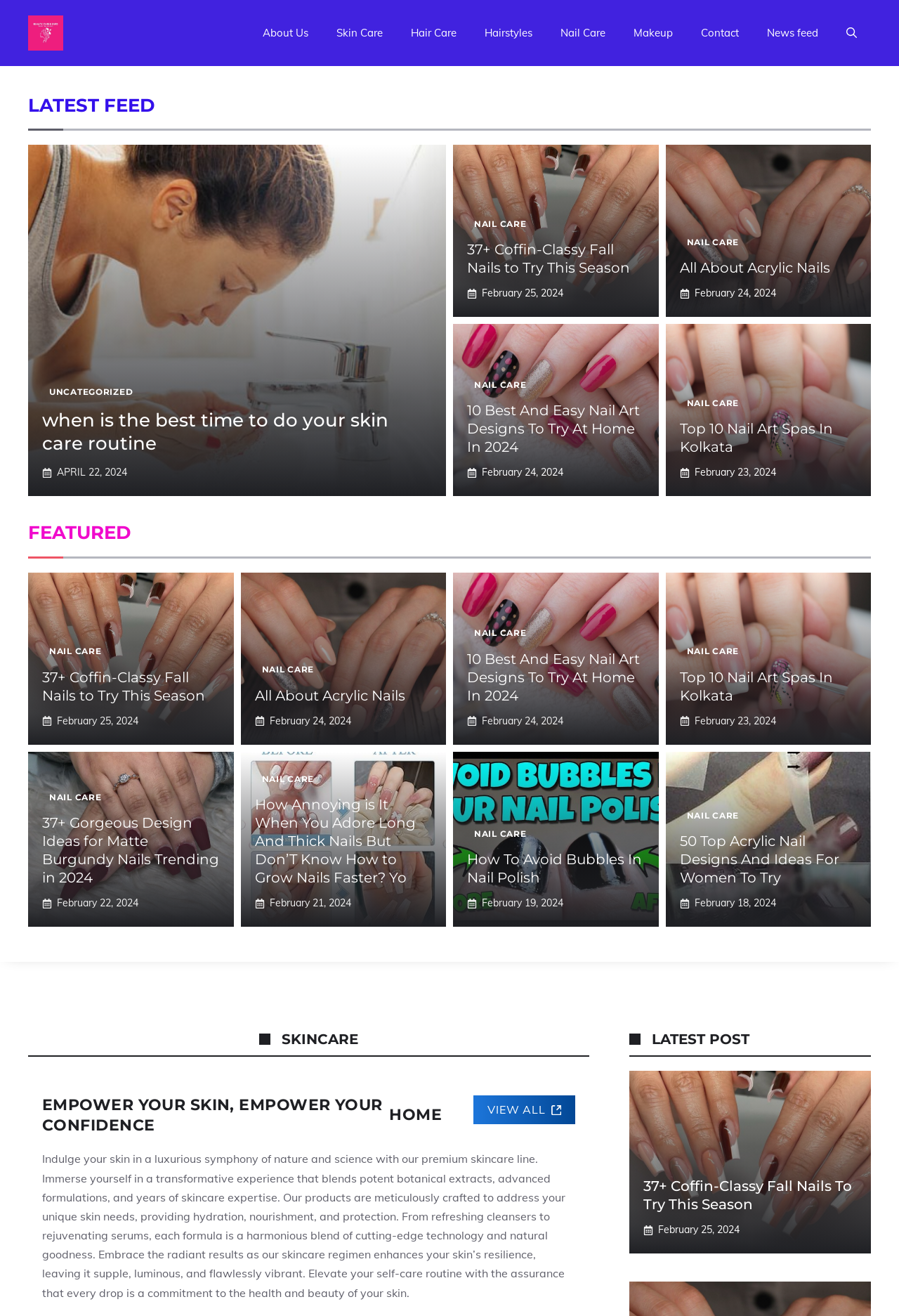Specify the bounding box coordinates of the region I need to click to perform the following instruction: "Click on the link to overcome fear of flying". The coordinates must be four float numbers in the range of 0 to 1, i.e., [left, top, right, bottom].

None